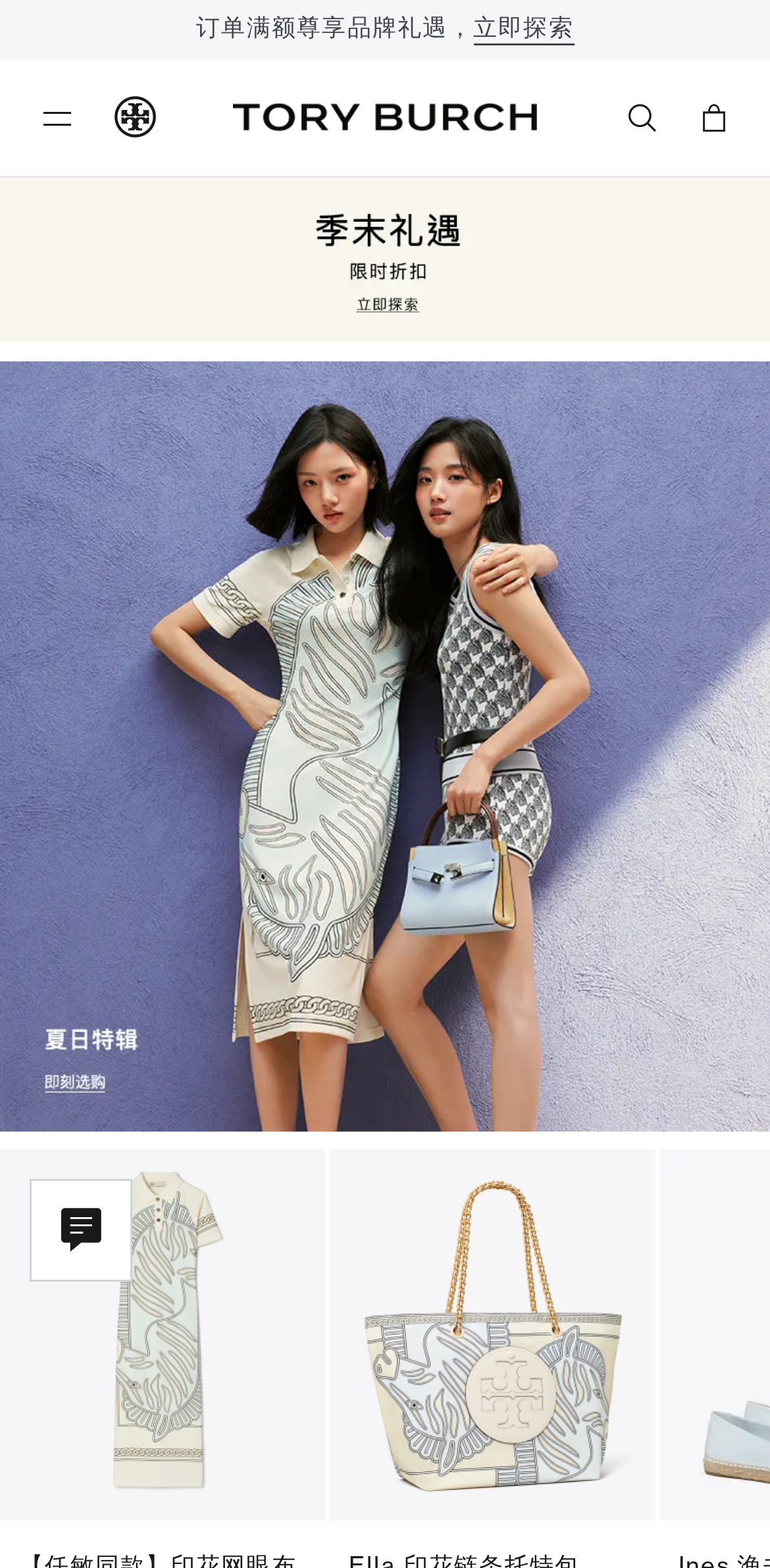Please answer the following question as detailed as possible based on the image: 
What is the function of the icon at the top-right corner?

The icon at the top-right corner is a magnifying glass, which is a common symbol for search functionality. Therefore, I can infer that this icon is used for searching on the website.